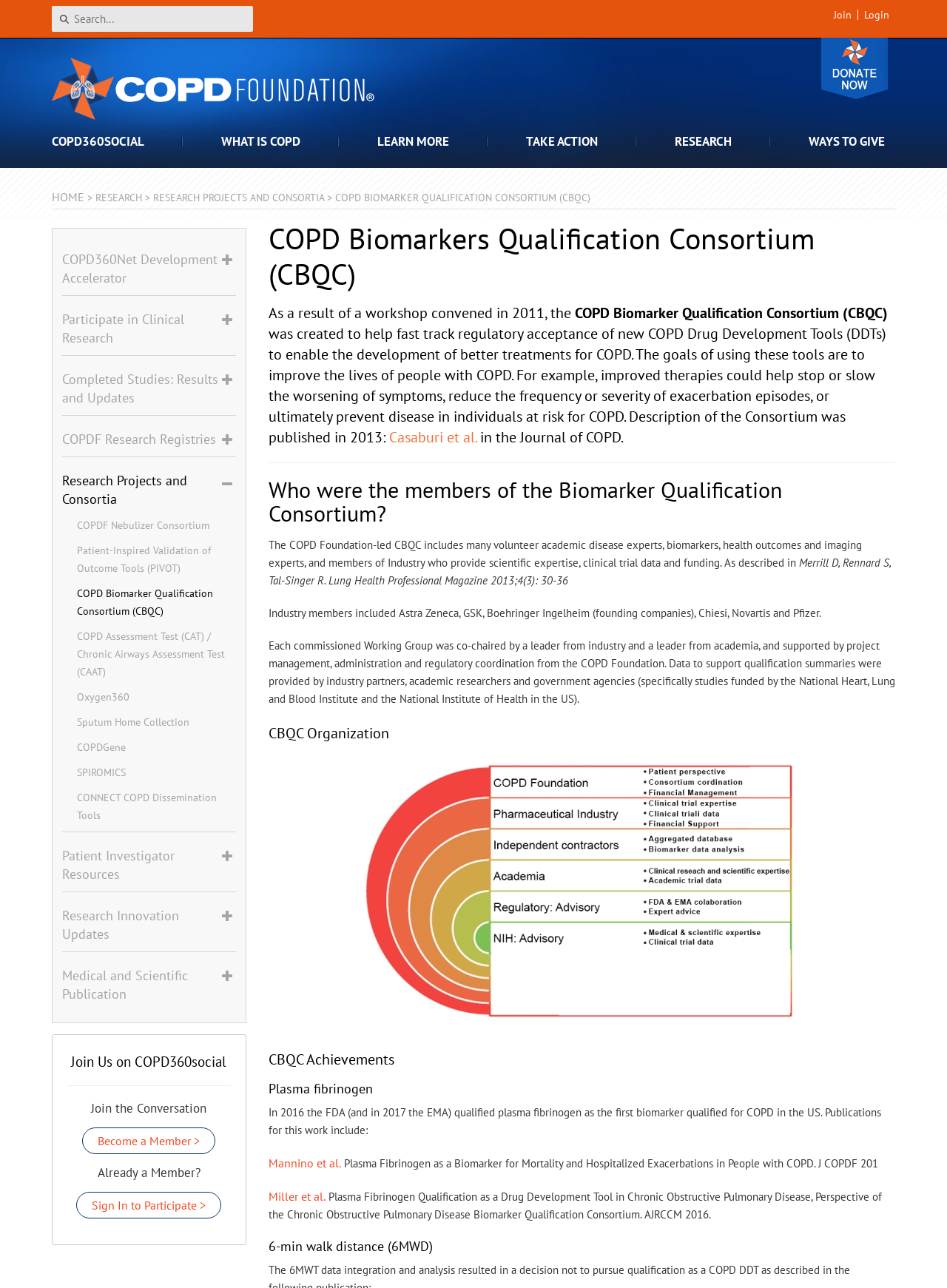Use a single word or phrase to answer the question:
Who are the members of the Biomarker Qualification Consortium?

Academic disease experts, biomarkers, health outcomes and imaging experts, and industry members